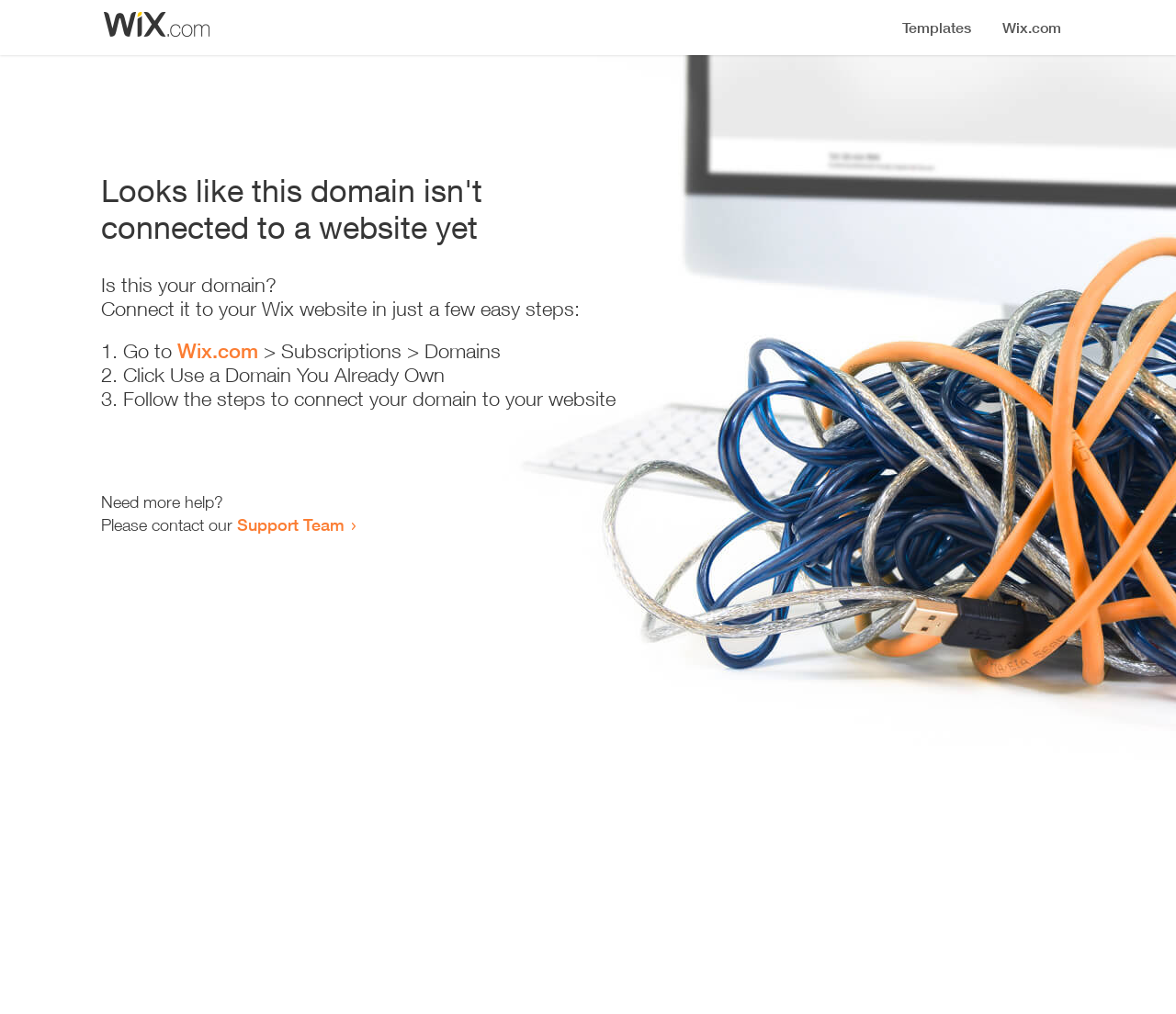How many steps are required to connect the domain?
From the image, provide a succinct answer in one word or a short phrase.

Three